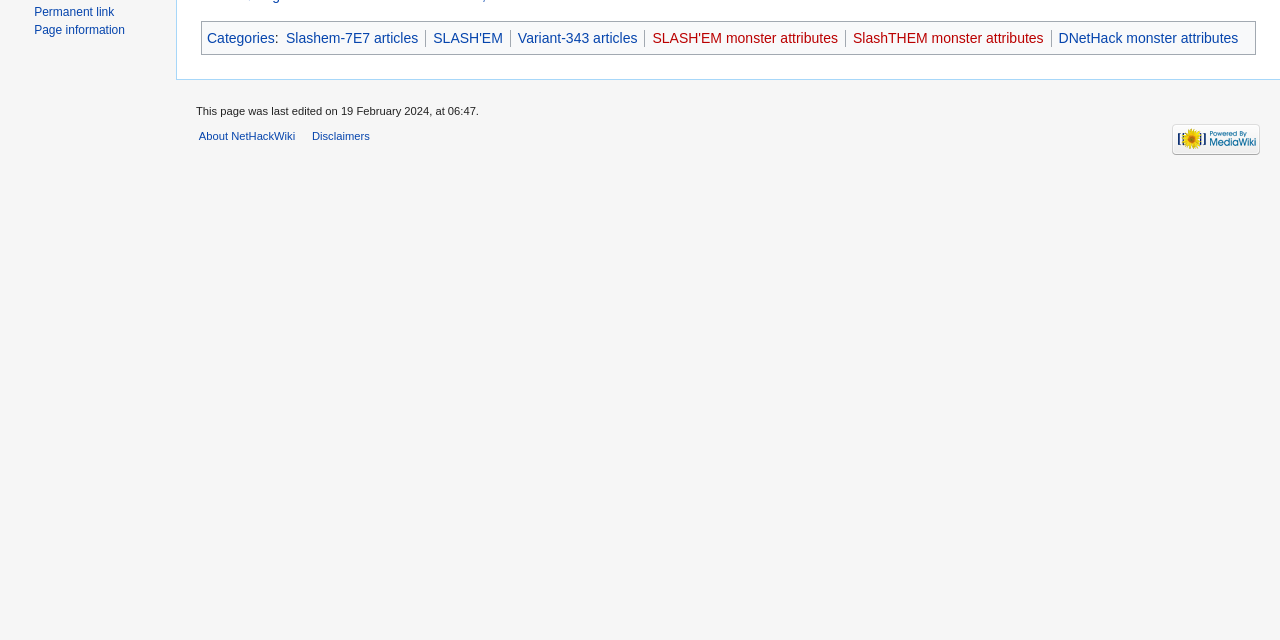Find the bounding box of the web element that fits this description: "Slashem-7E7 articles".

[0.223, 0.046, 0.327, 0.071]